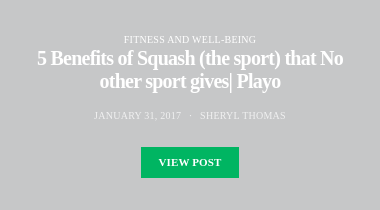What is the date of the blog post?
Look at the image and answer with only one word or phrase.

January 31, 2017